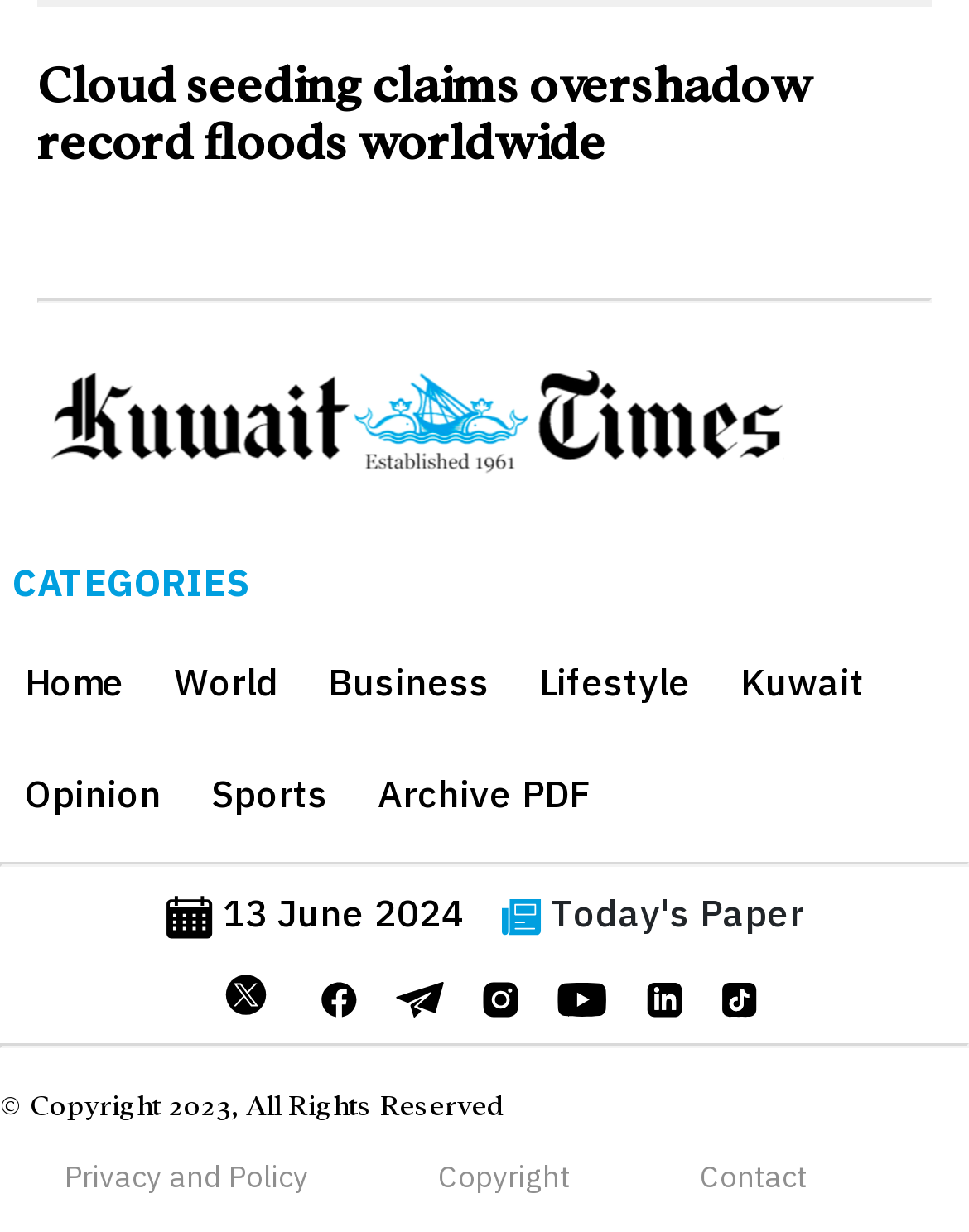Bounding box coordinates are specified in the format (top-left x, top-left y, bottom-right x, bottom-right y). All values are floating point numbers bounded between 0 and 1. Please provide the bounding box coordinate of the region this sentence describes: title="LinkedIn"

[0.665, 0.787, 0.704, 0.827]